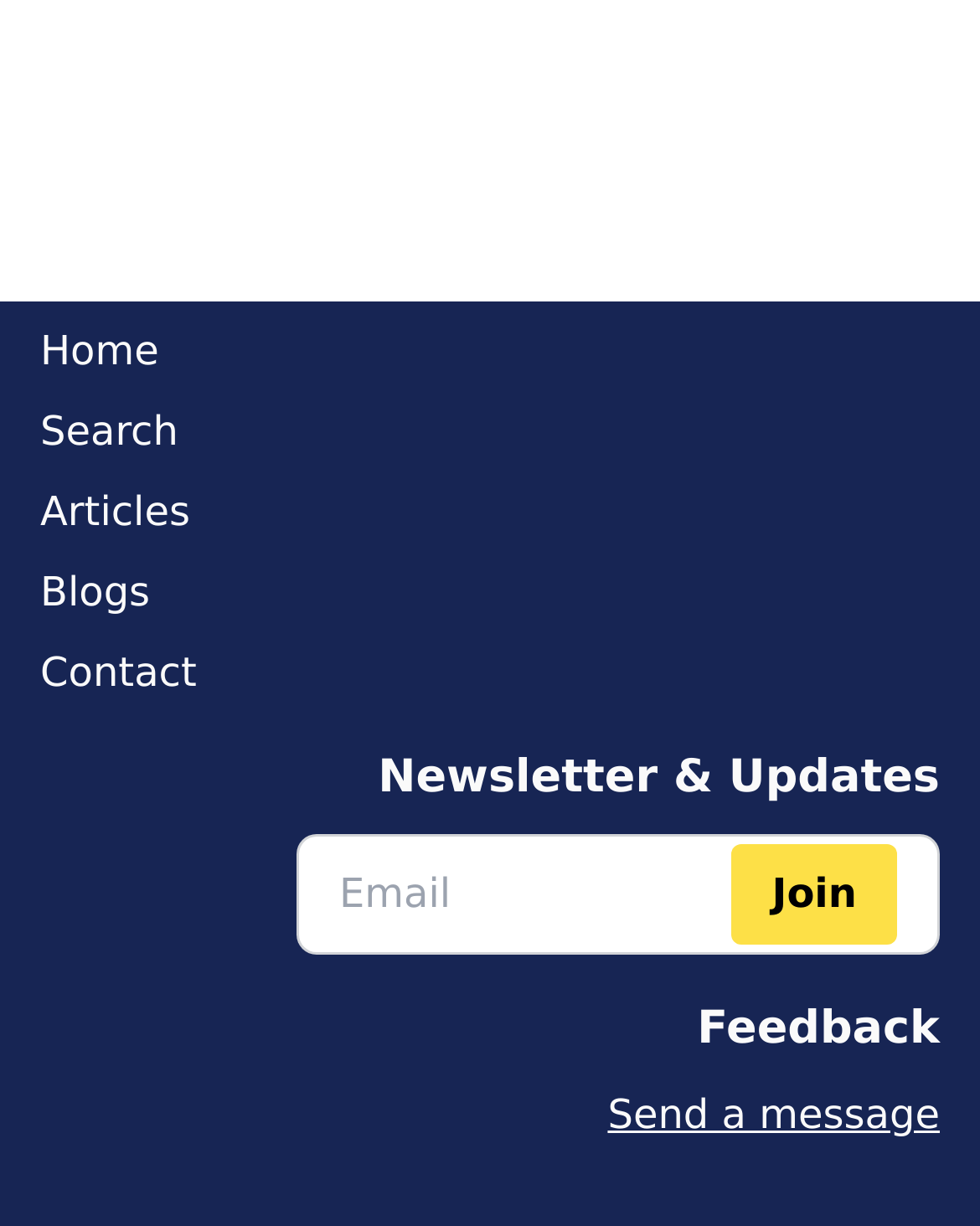Locate the bounding box coordinates of the element that should be clicked to fulfill the instruction: "Send a message".

[0.041, 0.885, 0.959, 0.934]